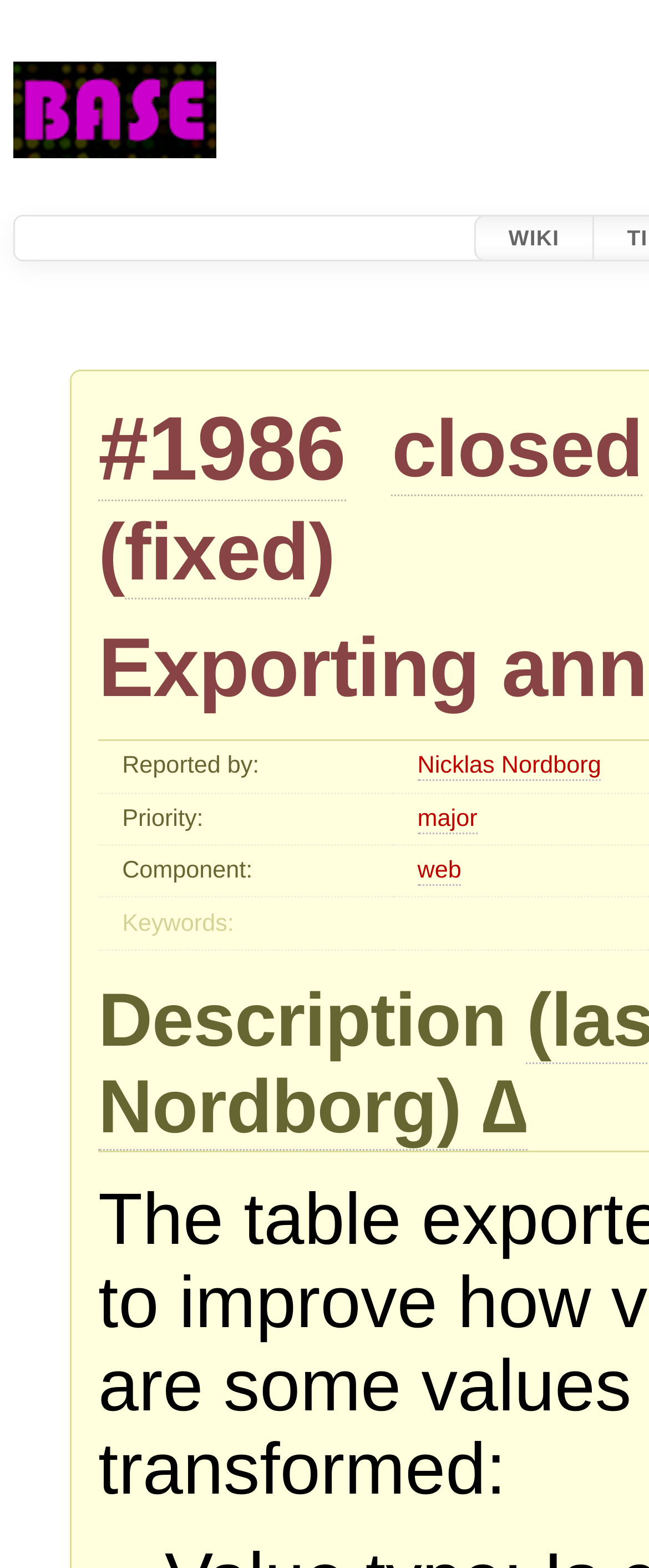What is the priority of the issue?
Using the image as a reference, give a one-word or short phrase answer.

major